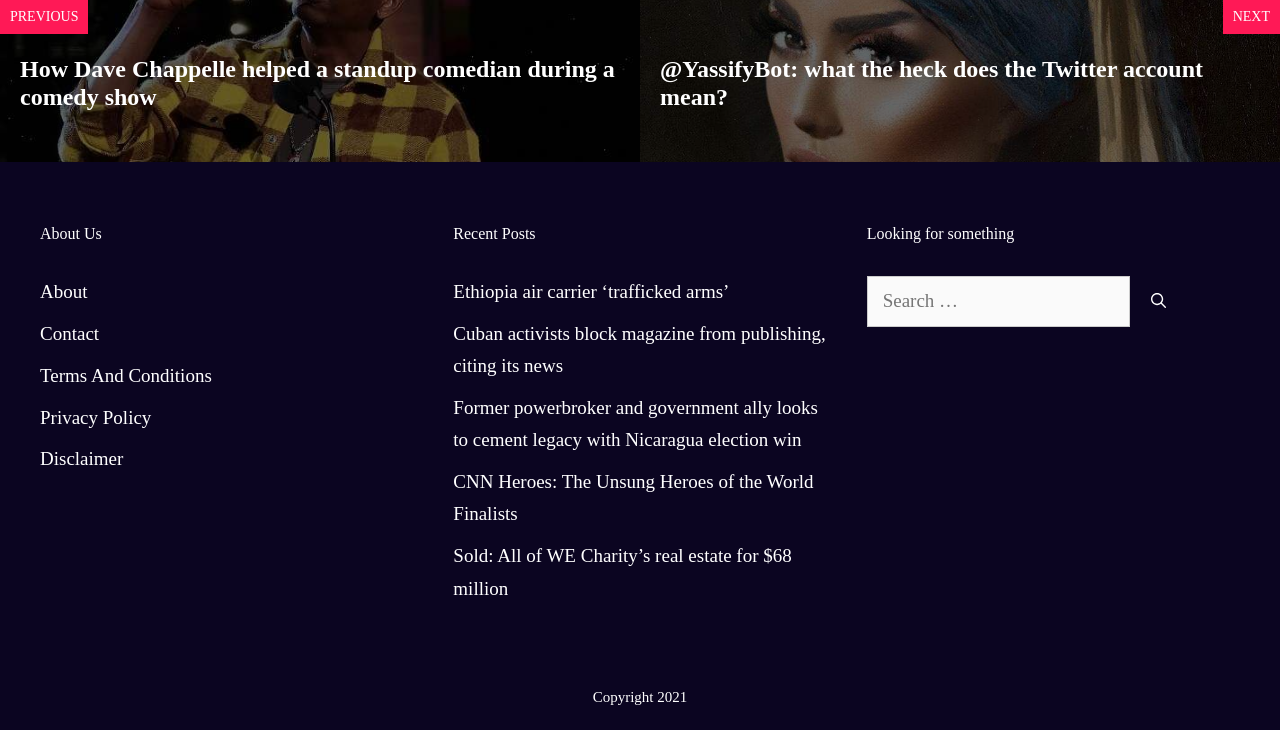Using the webpage screenshot, locate the HTML element that fits the following description and provide its bounding box: "Privacy Policy".

[0.031, 0.557, 0.118, 0.586]